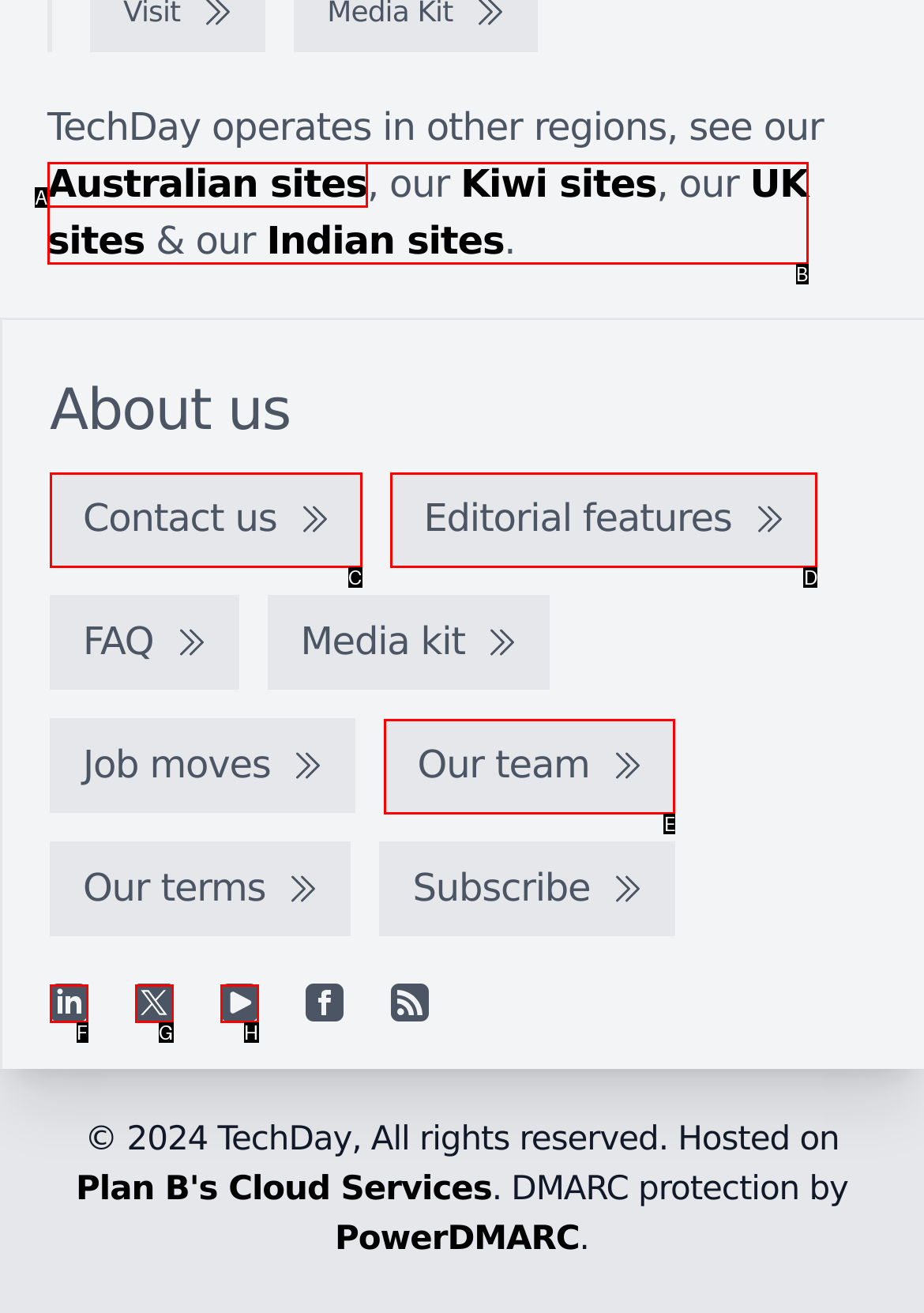Identify the HTML element that best fits the description: Norway. Respond with the letter of the corresponding element.

None